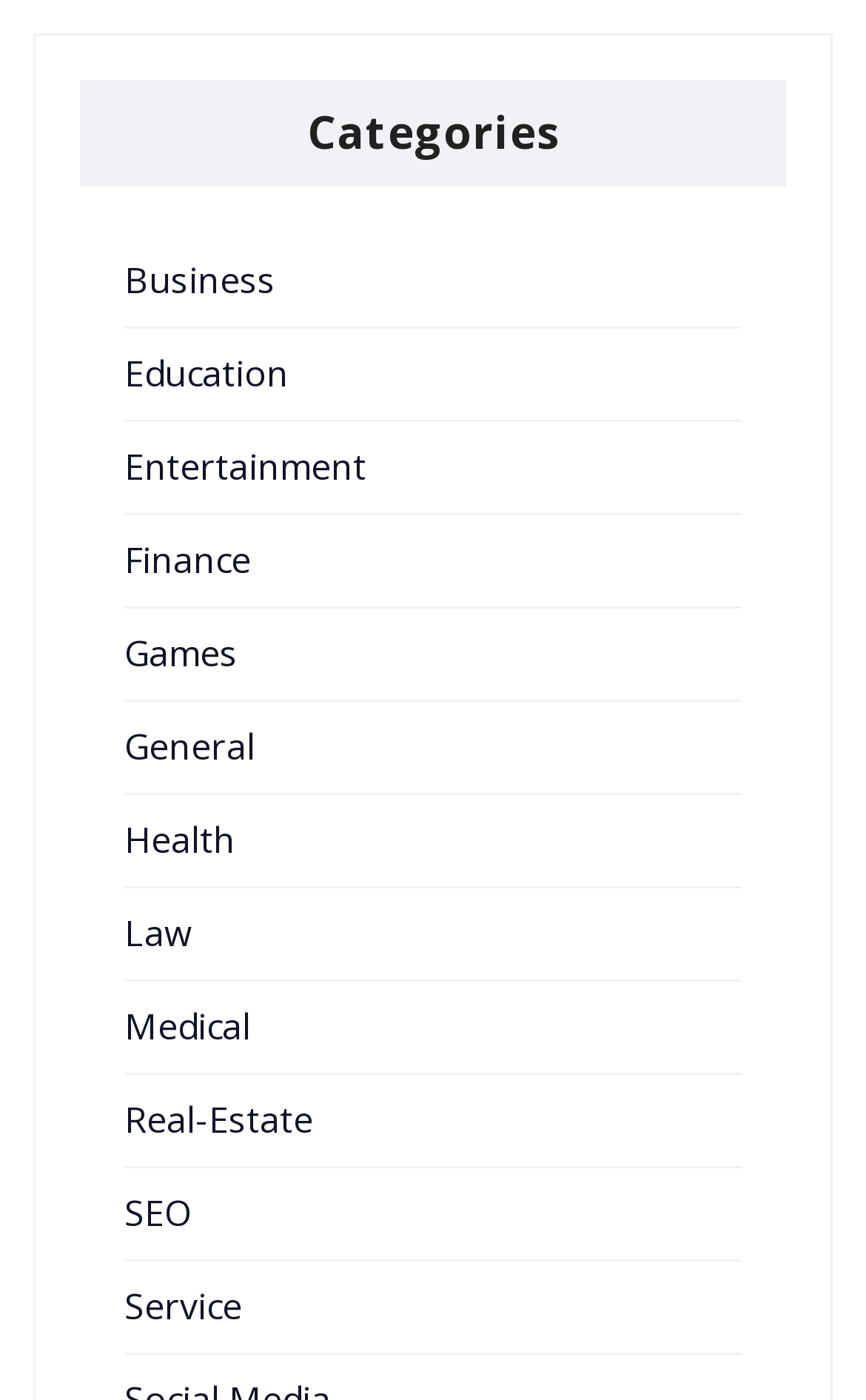Show the bounding box coordinates of the region that should be clicked to follow the instruction: "Go to Downloads section."

None